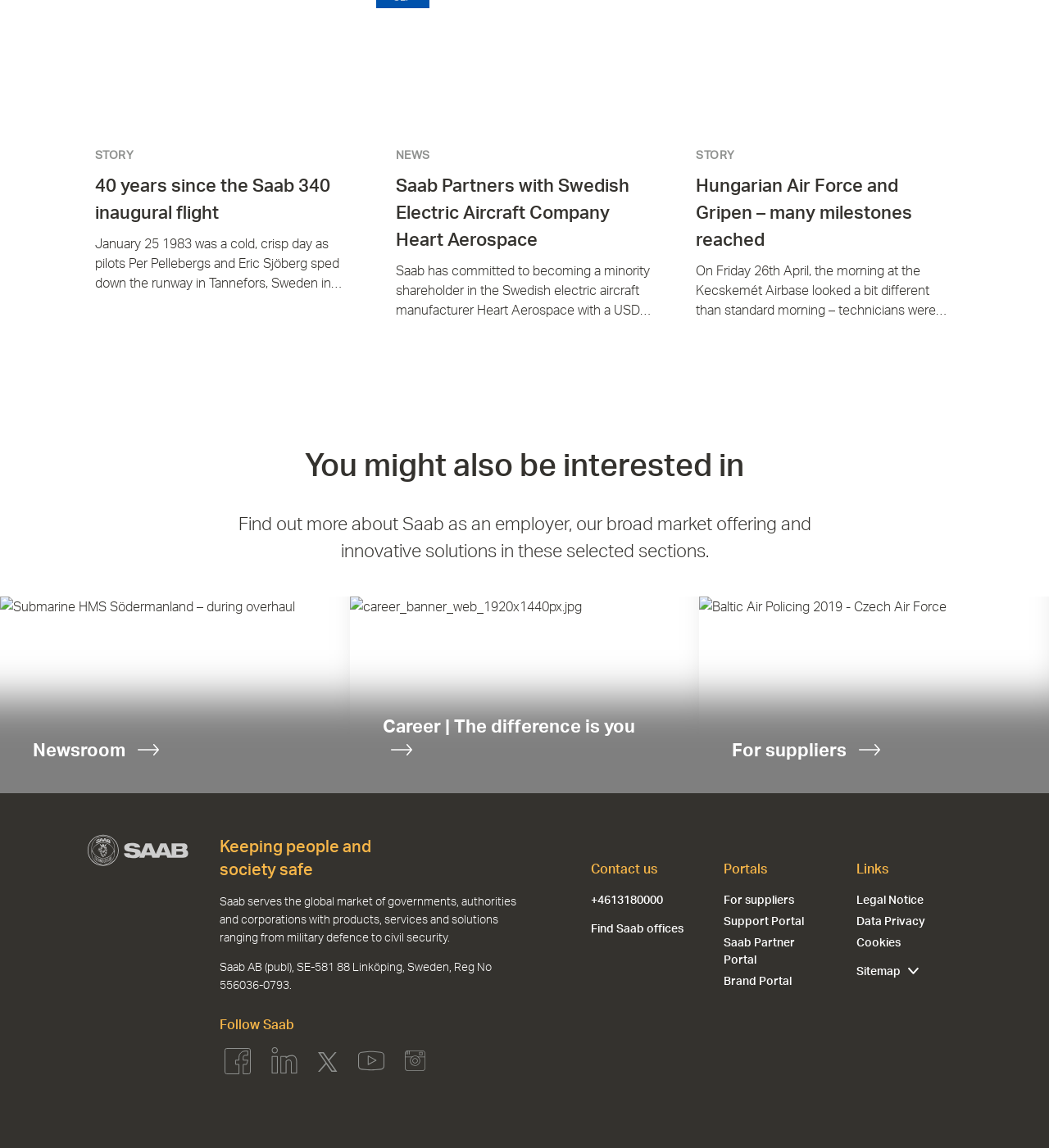Pinpoint the bounding box coordinates of the clickable area needed to execute the instruction: "Read about Saab 340 inaugural flight". The coordinates should be specified as four float numbers between 0 and 1, i.e., [left, top, right, bottom].

[0.1, 0.148, 0.326, 0.195]